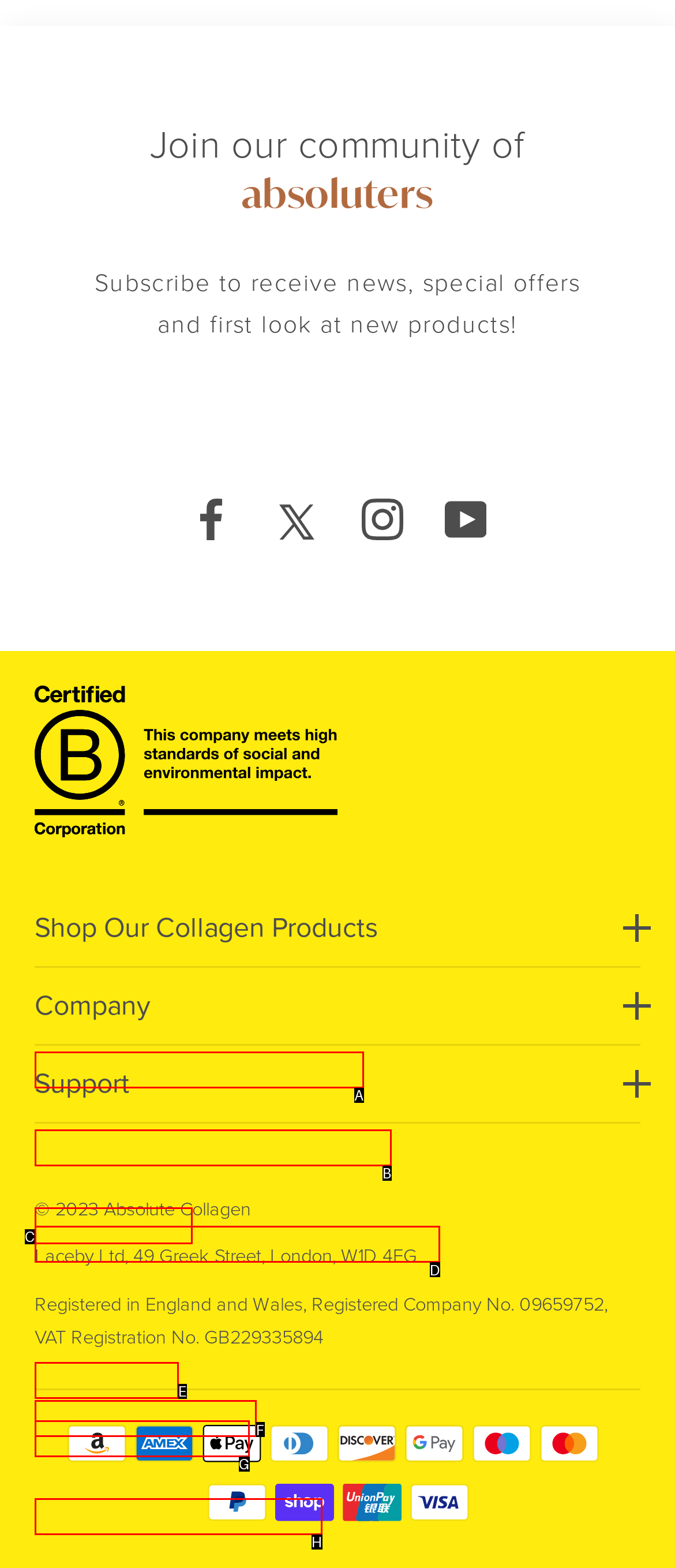Using the description: Dentures near me, find the best-matching HTML element. Indicate your answer with the letter of the chosen option.

None